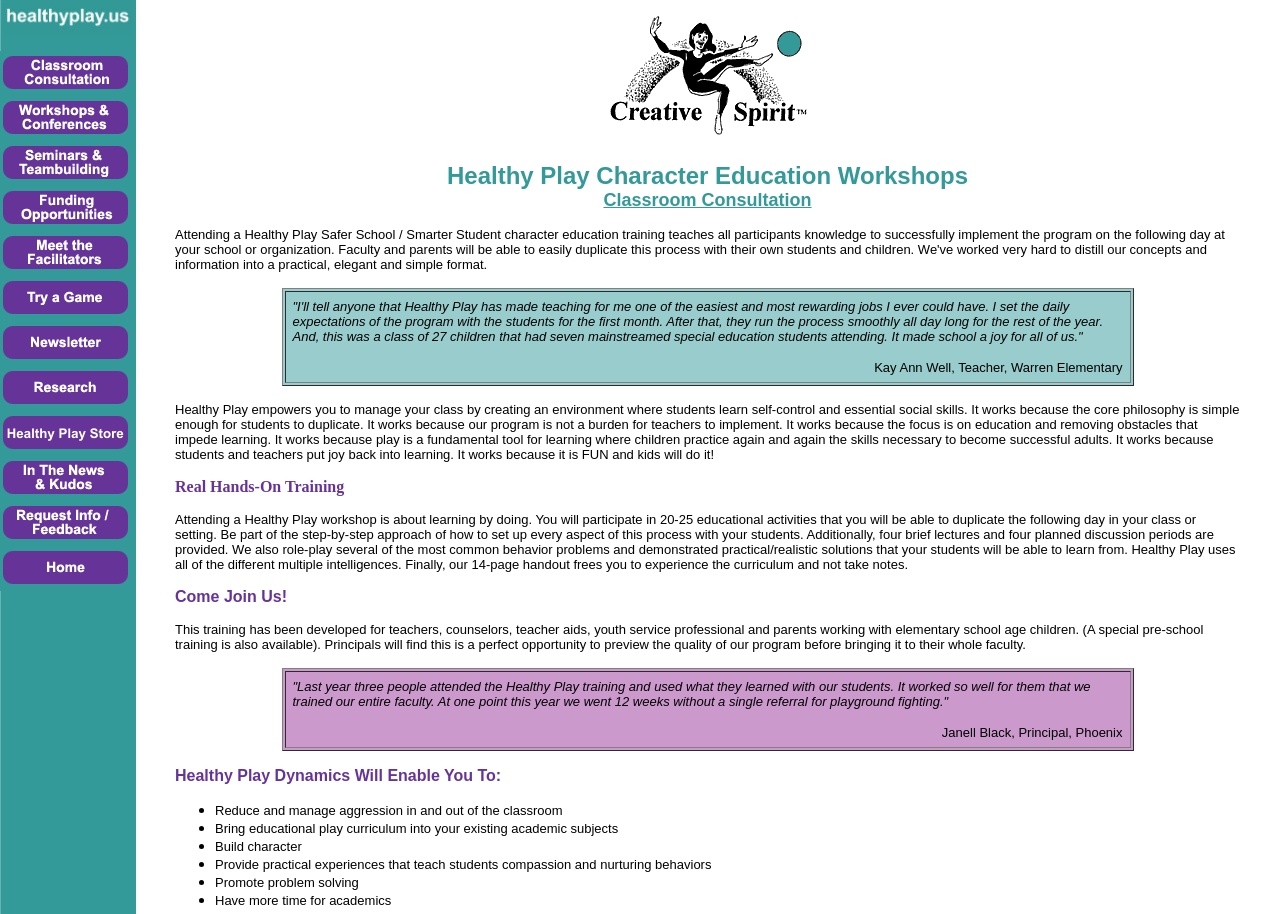Provide a one-word or one-phrase answer to the question:
What is the main topic of this webpage?

Character Education